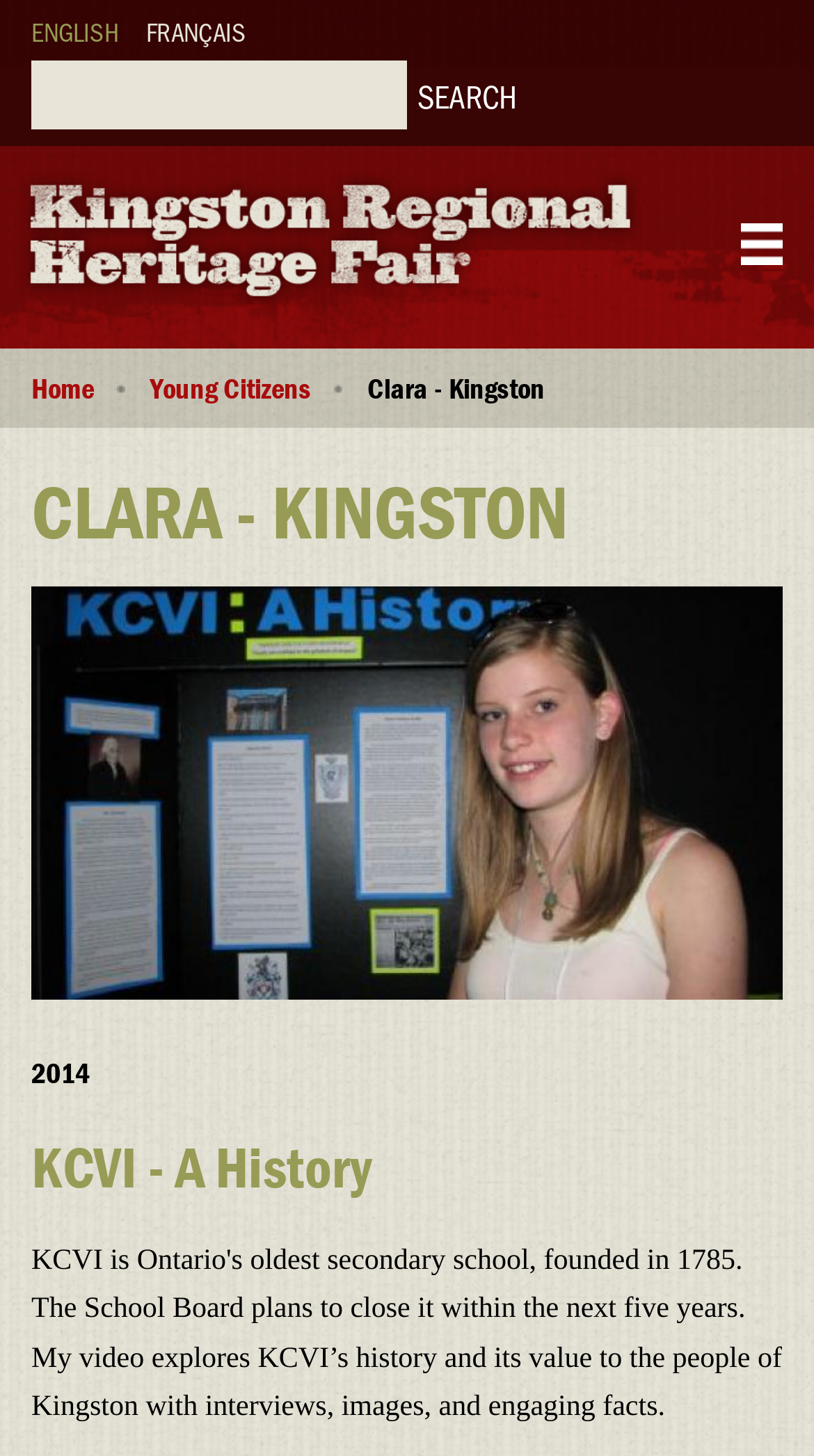Extract the bounding box for the UI element that matches this description: "Young Citizens".

[0.185, 0.254, 0.382, 0.28]